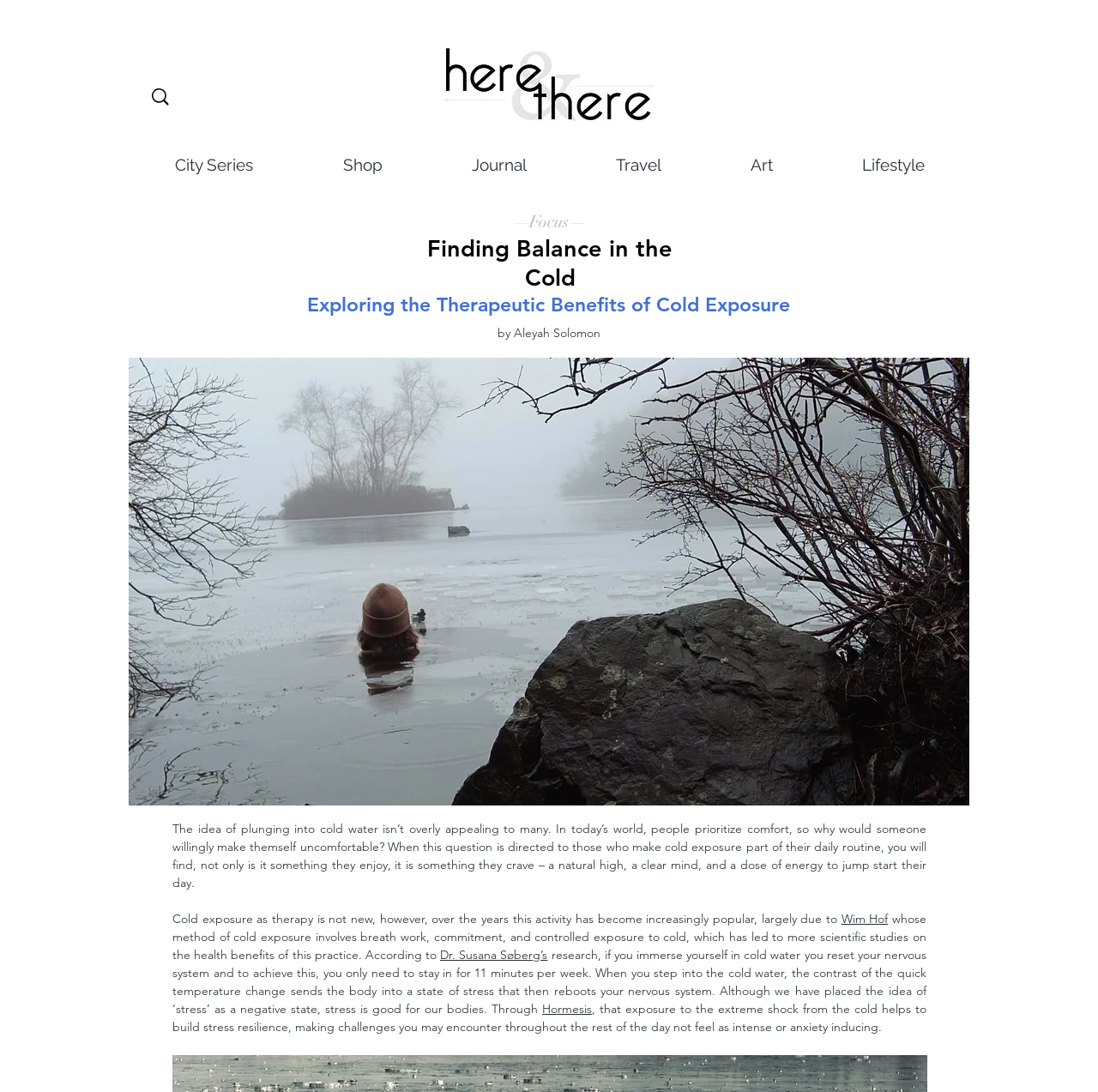Find the bounding box coordinates for the UI element that matches this description: "Dr. Susana Søberg’s".

[0.401, 0.867, 0.499, 0.882]